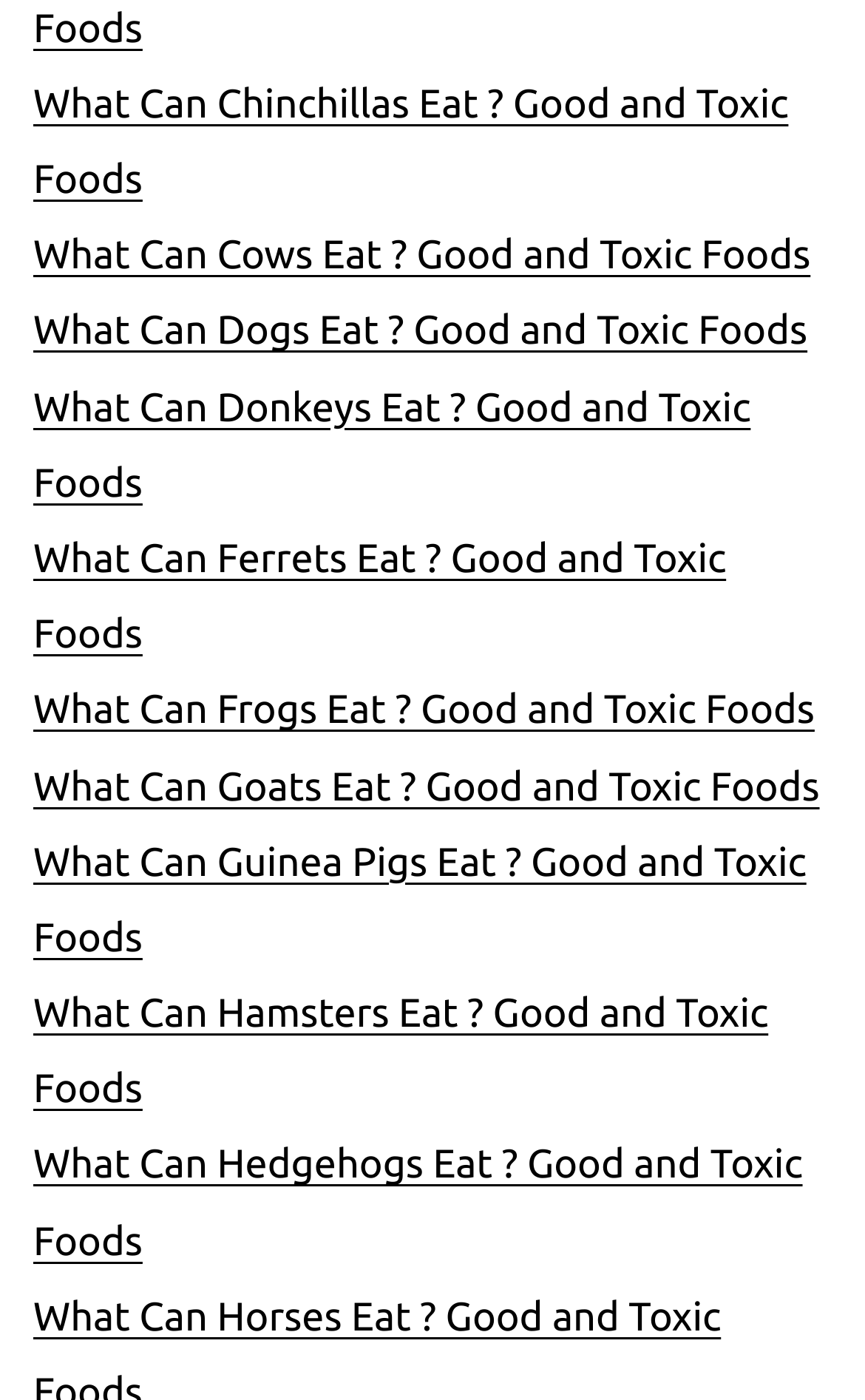Please determine the bounding box coordinates of the element to click in order to execute the following instruction: "read about what guinea pigs can eat". The coordinates should be four float numbers between 0 and 1, specified as [left, top, right, bottom].

[0.038, 0.6, 0.932, 0.686]